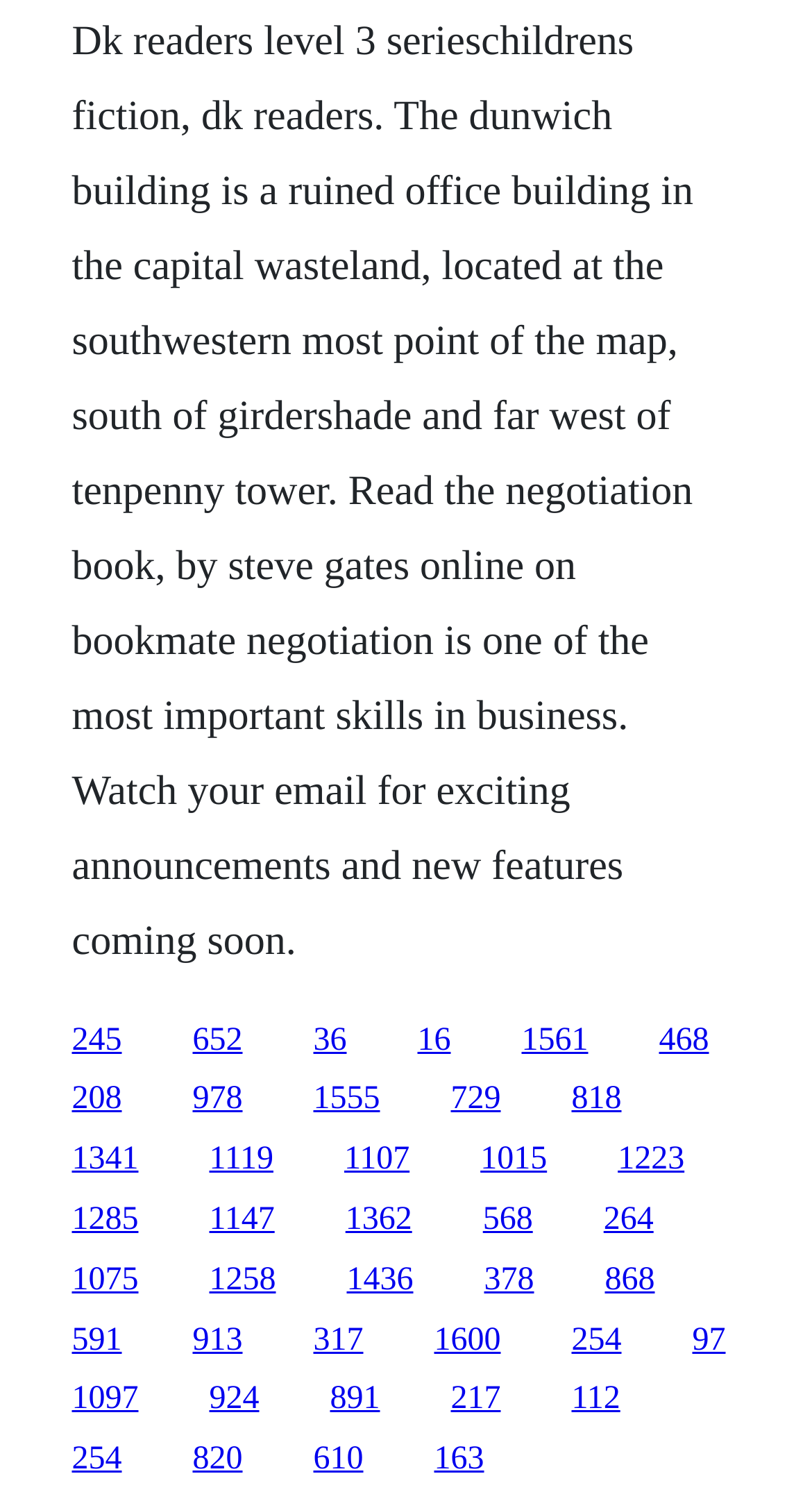Answer the following in one word or a short phrase: 
How many links are on the webpage?

40